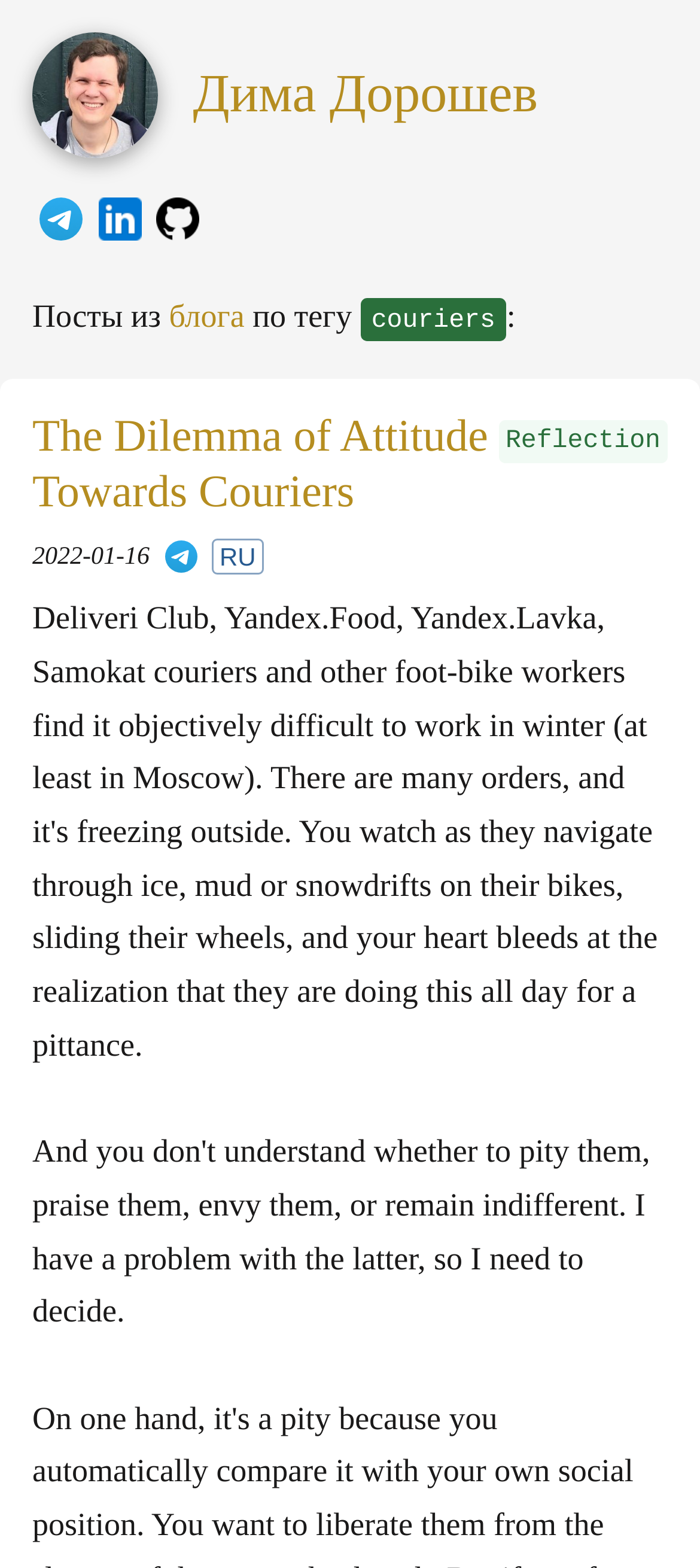Analyze the image and provide a detailed answer to the question: What is the language of the blog post?

The language of the blog post can be found in the main content section of the webpage, where it is written in a link element as 'RU'.